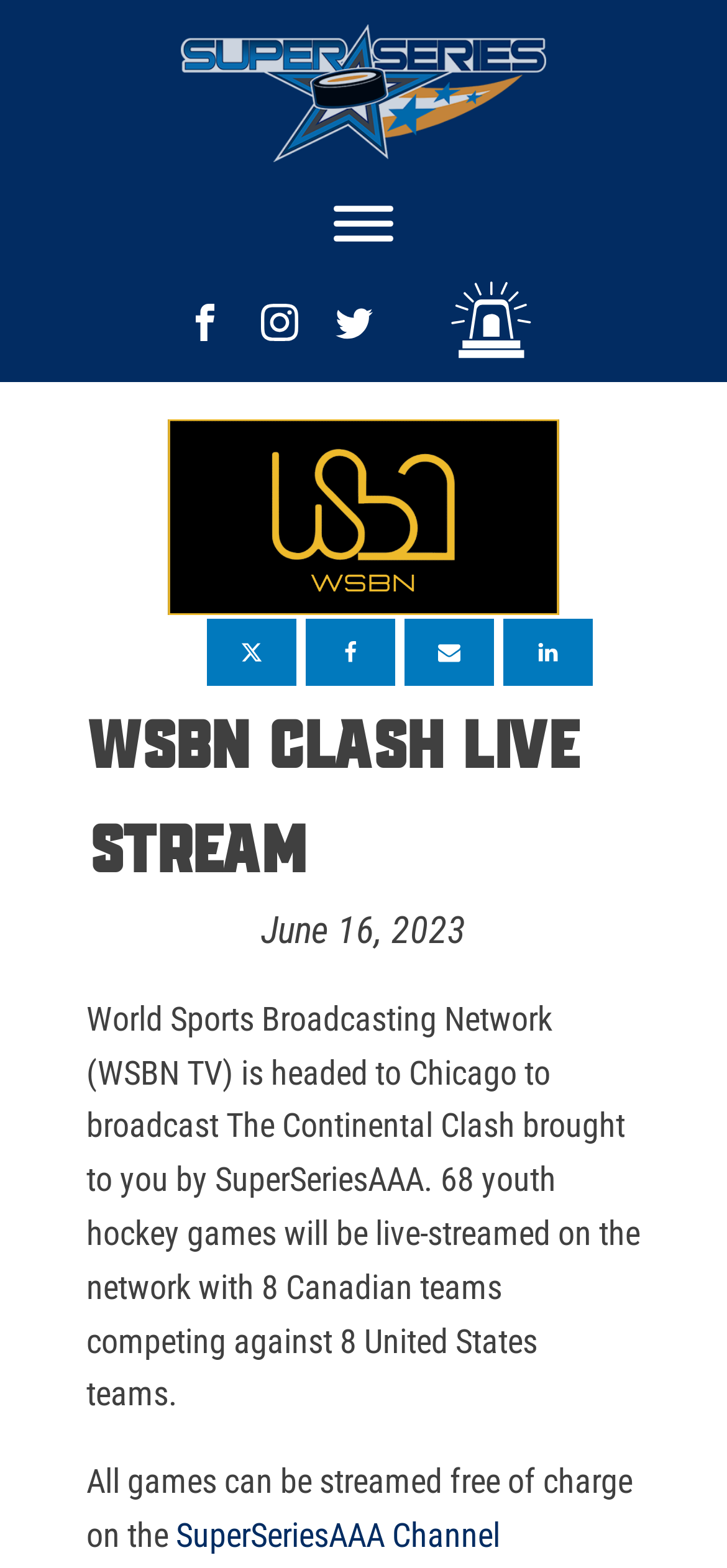Show the bounding box coordinates of the region that should be clicked to follow the instruction: "Check the Linkedin link."

[0.691, 0.395, 0.814, 0.438]